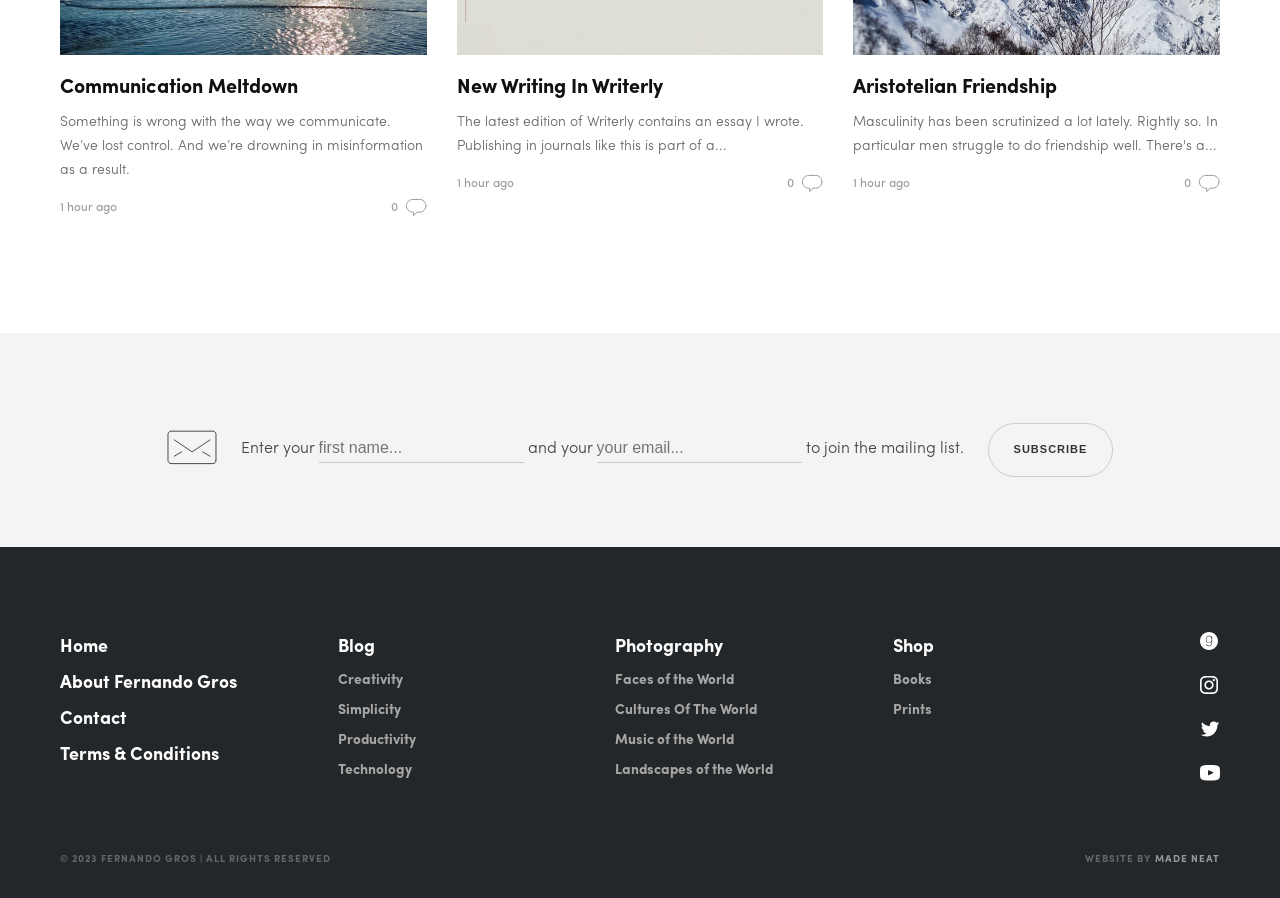What is the purpose of the text boxes?
Could you answer the question with a detailed and thorough explanation?

The webpage has two text boxes with labels 'first name...' and 'your email...' and a button with the text 'Subscribe'. This suggests that the purpose of the text boxes is to enter information to join the mailing list.